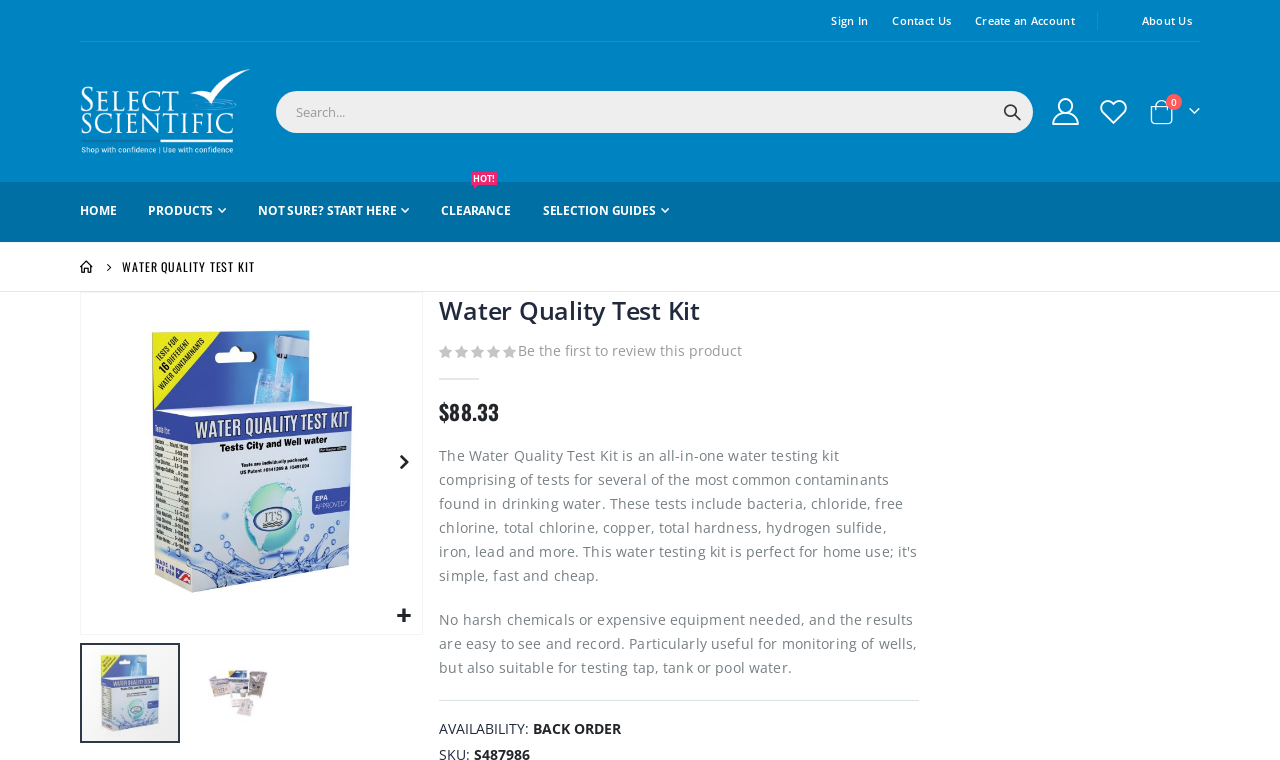Bounding box coordinates should be in the format (top-left x, top-left y, bottom-right x, bottom-right y) and all values should be floating point numbers between 0 and 1. Determine the bounding box coordinate for the UI element described as: Create an Account

[0.749, 0.0, 0.846, 0.055]